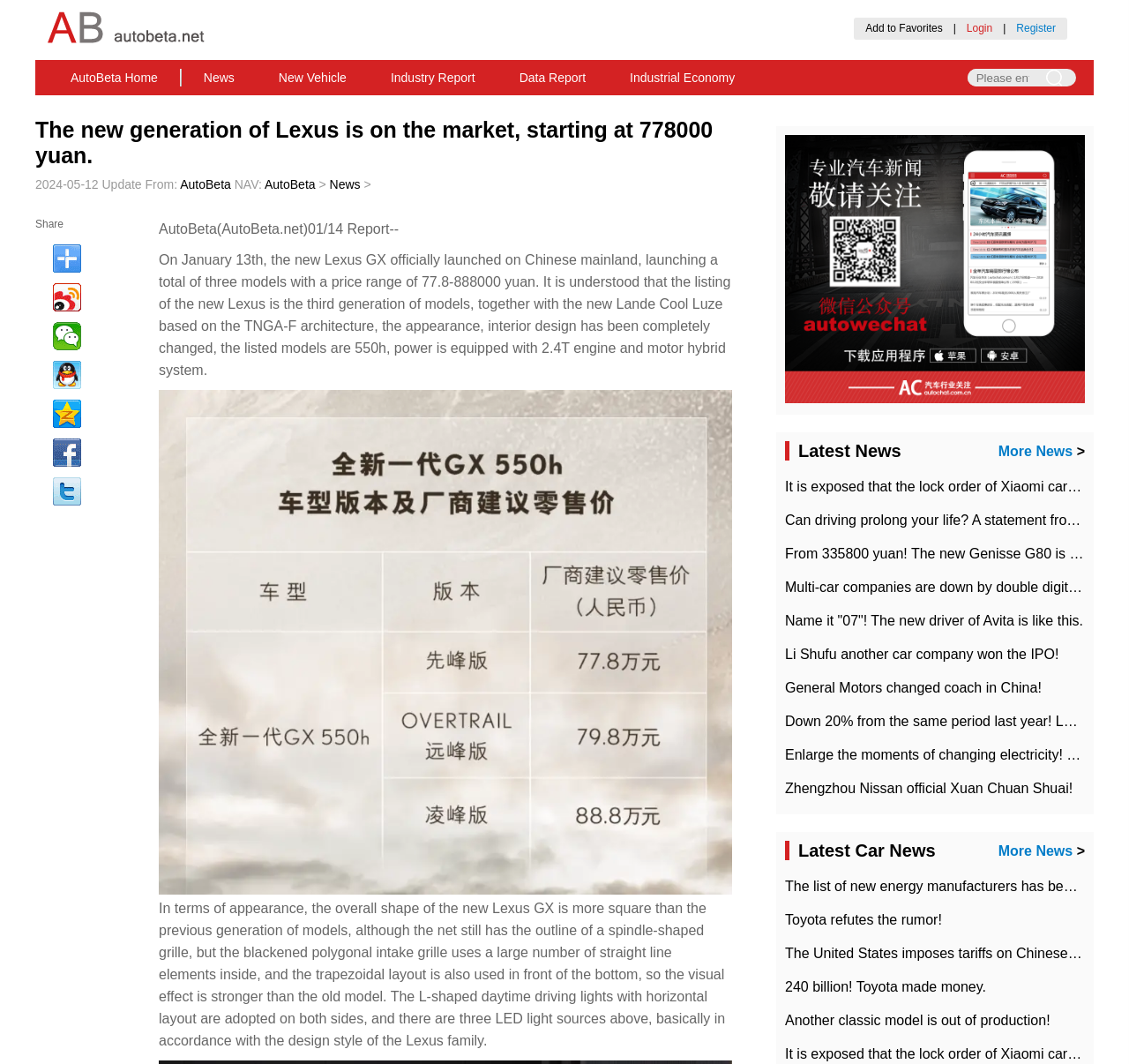Identify the bounding box coordinates of the part that should be clicked to carry out this instruction: "Read the latest news".

[0.695, 0.514, 0.996, 0.528]